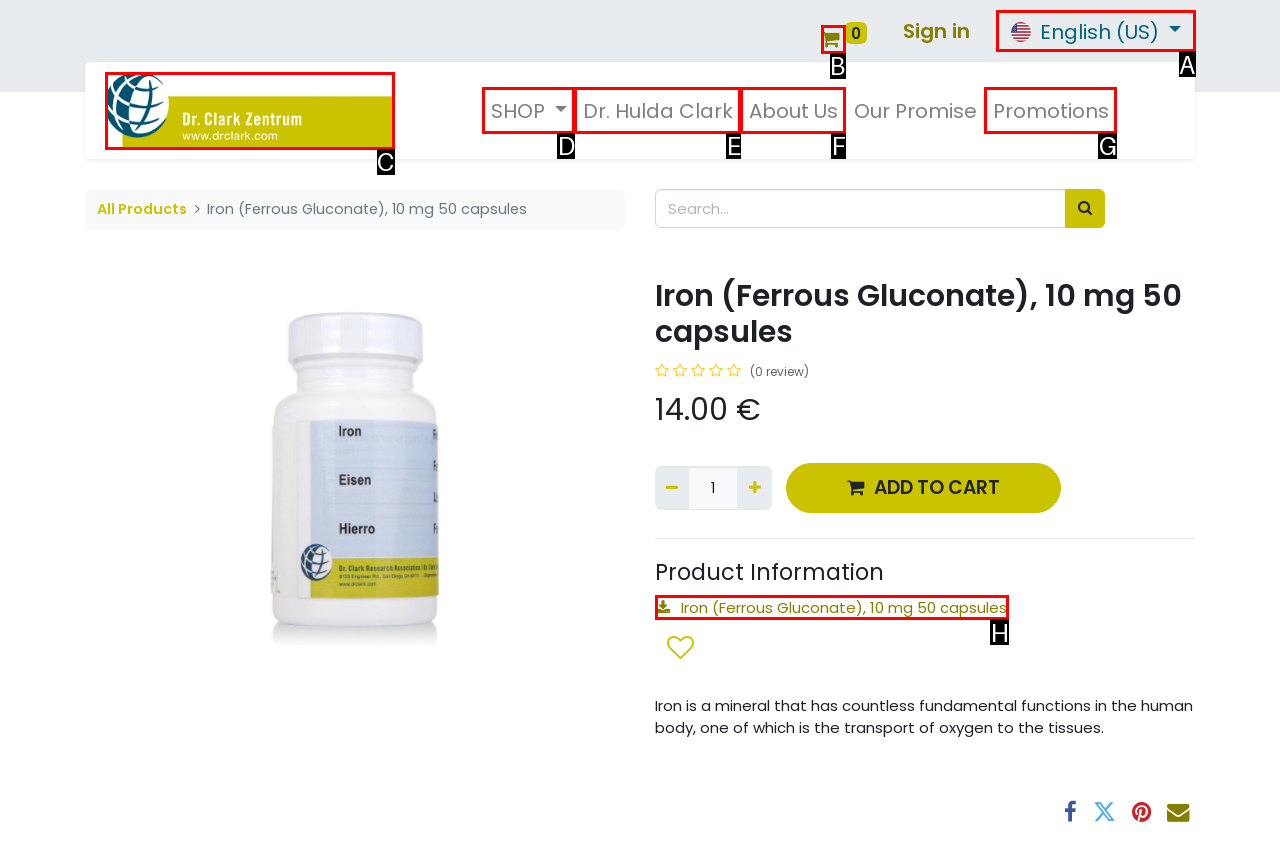Pick the option that should be clicked to perform the following task: View product information
Answer with the letter of the selected option from the available choices.

H